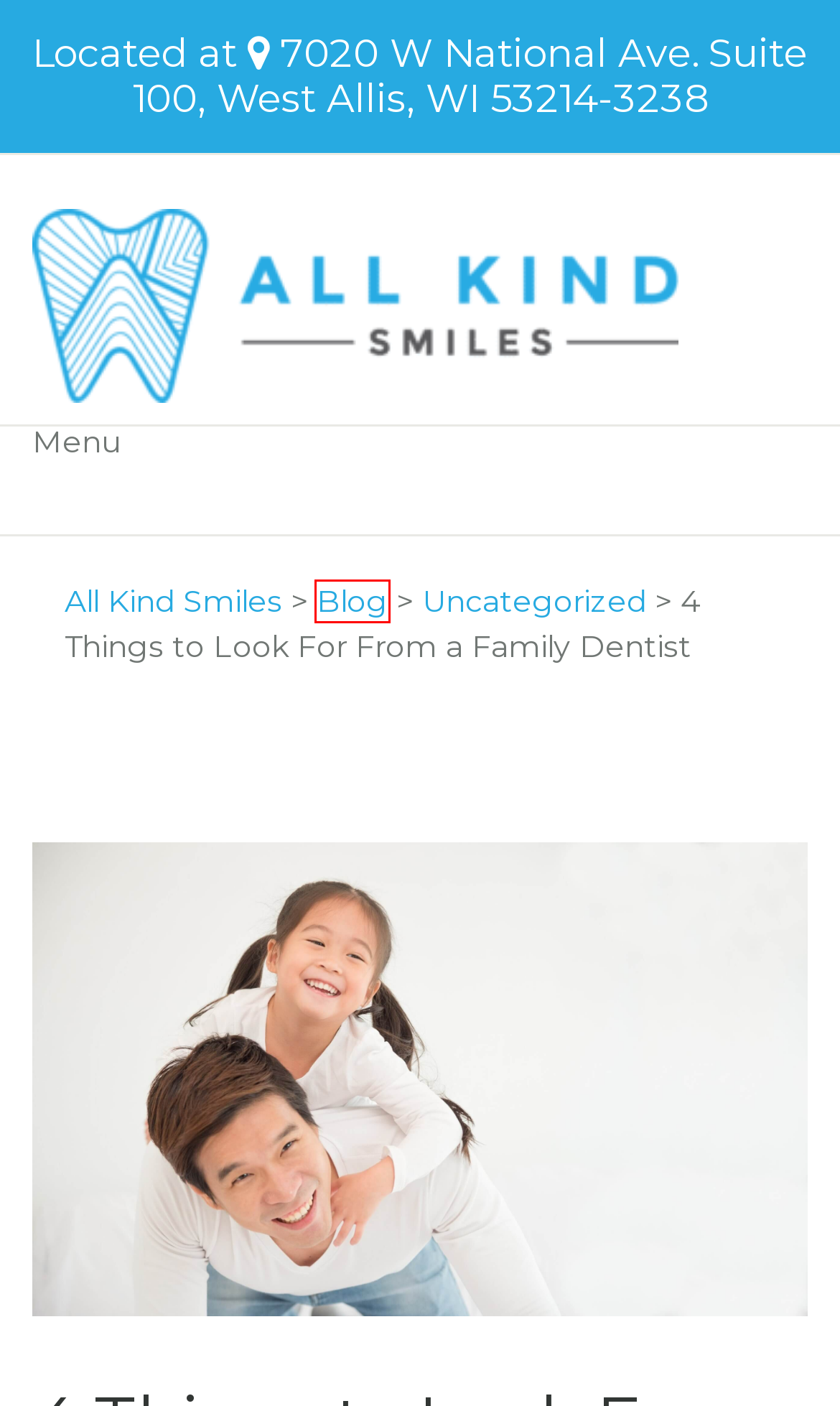You have a screenshot of a webpage with a red bounding box around an element. Select the webpage description that best matches the new webpage after clicking the element within the red bounding box. Here are the descriptions:
A. May 2023 - All Kind Smiles
B. Uncategorized Archives - All Kind Smiles
C. All Kind Smiles
D. Careers - All Kind Smiles
E. Blog - All Kind Smiles
F. December 2022 - All Kind Smiles
G. Dr. Max Meinerz - All Kind Smiles
H. New Patient Special - All Kind Smiles

E